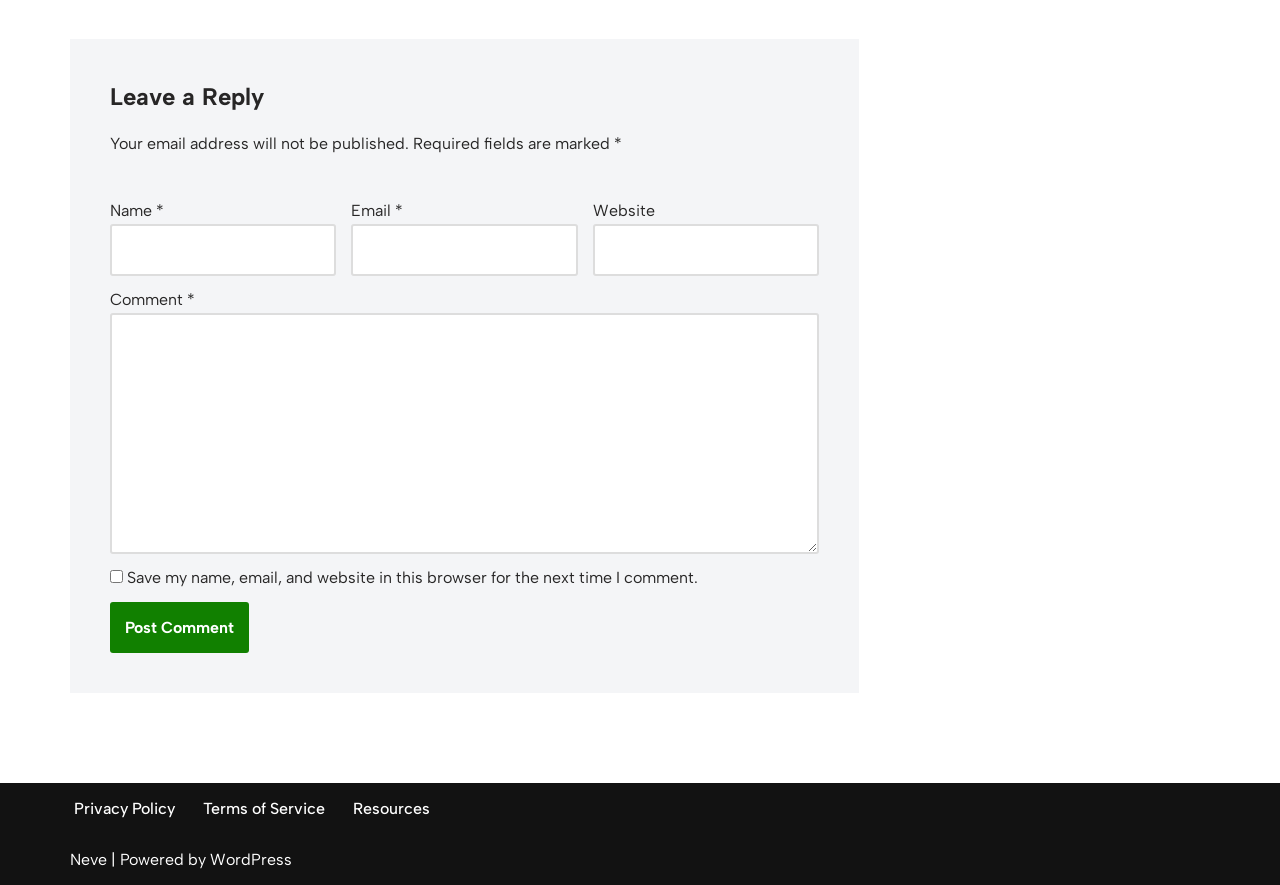Determine the bounding box coordinates for the region that must be clicked to execute the following instruction: "Enter your name".

[0.086, 0.254, 0.263, 0.311]